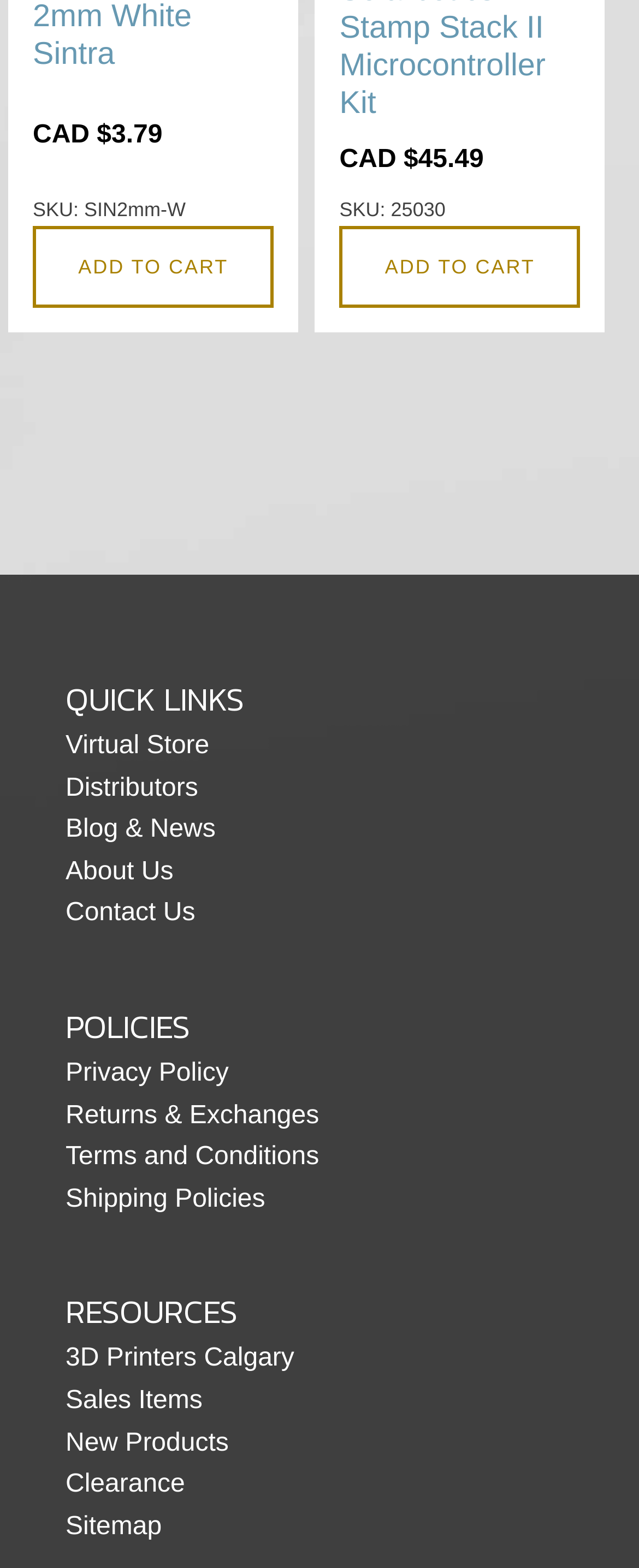Specify the bounding box coordinates of the element's region that should be clicked to achieve the following instruction: "View Clearance items". The bounding box coordinates consist of four float numbers between 0 and 1, in the format [left, top, right, bottom].

[0.103, 0.934, 0.29, 0.96]